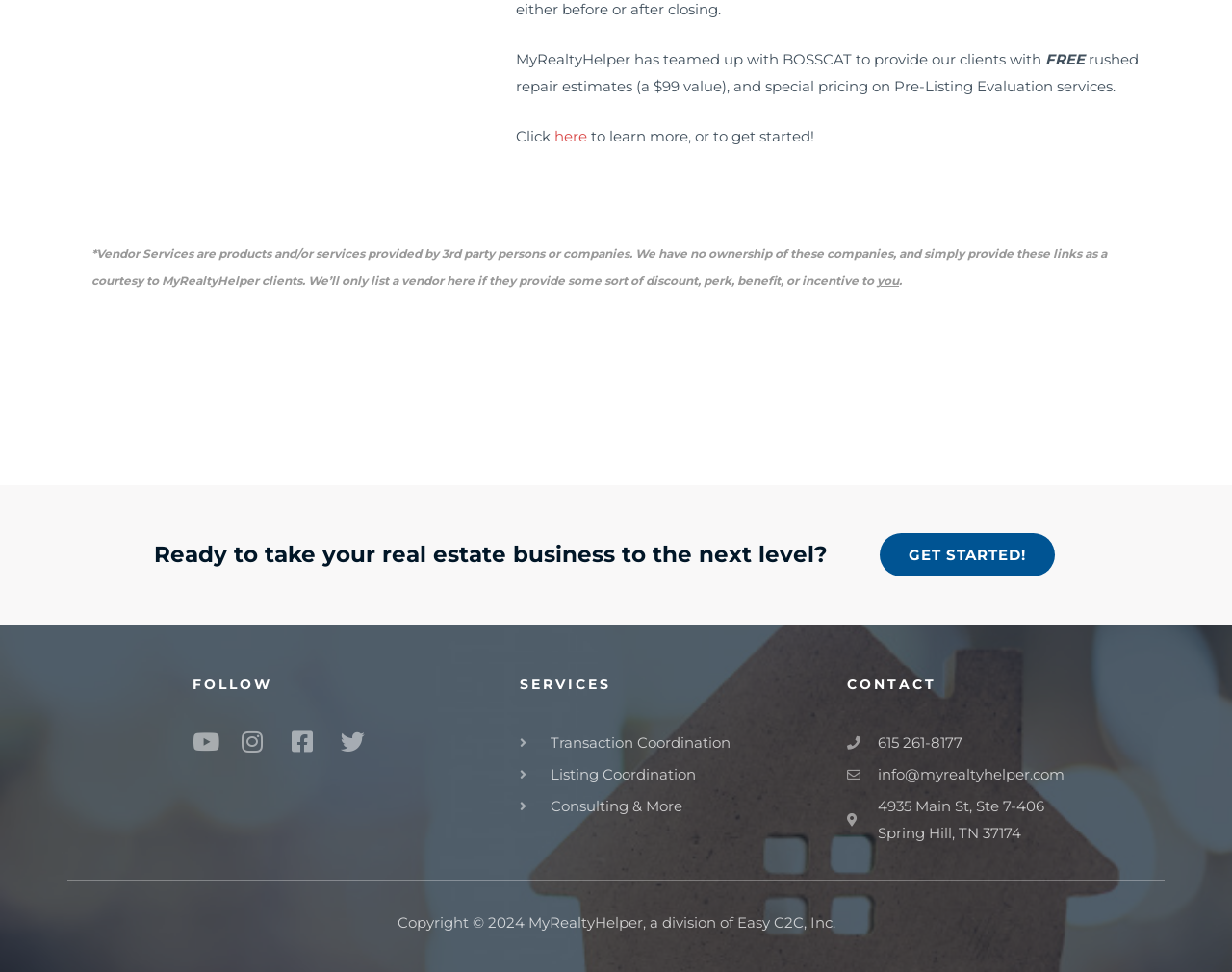Answer the question using only one word or a concise phrase: What is the name of the company offering realty services?

MyRealtyHelper